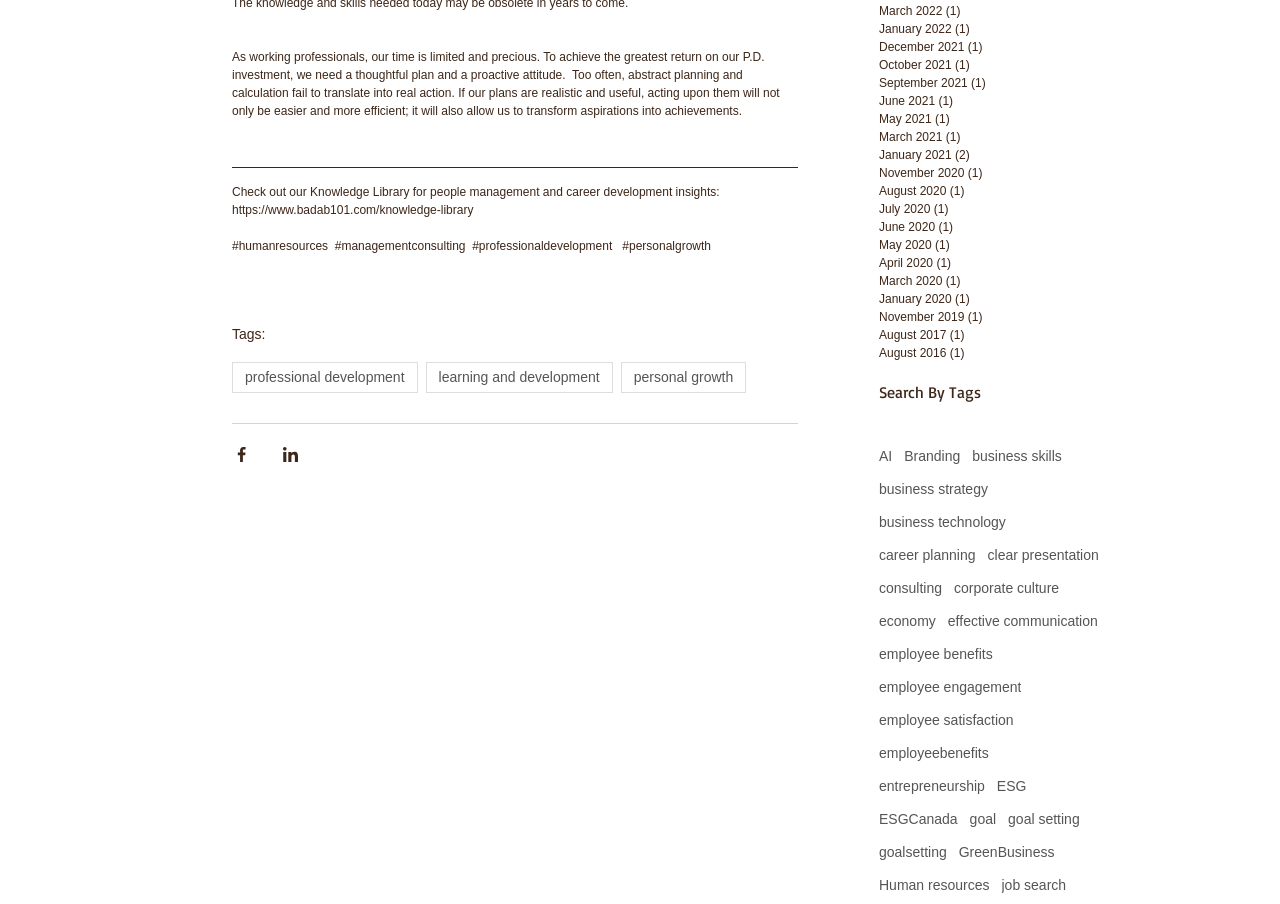What is the oldest post mentioned on the webpage?
From the image, provide a succinct answer in one word or a short phrase.

August 2016